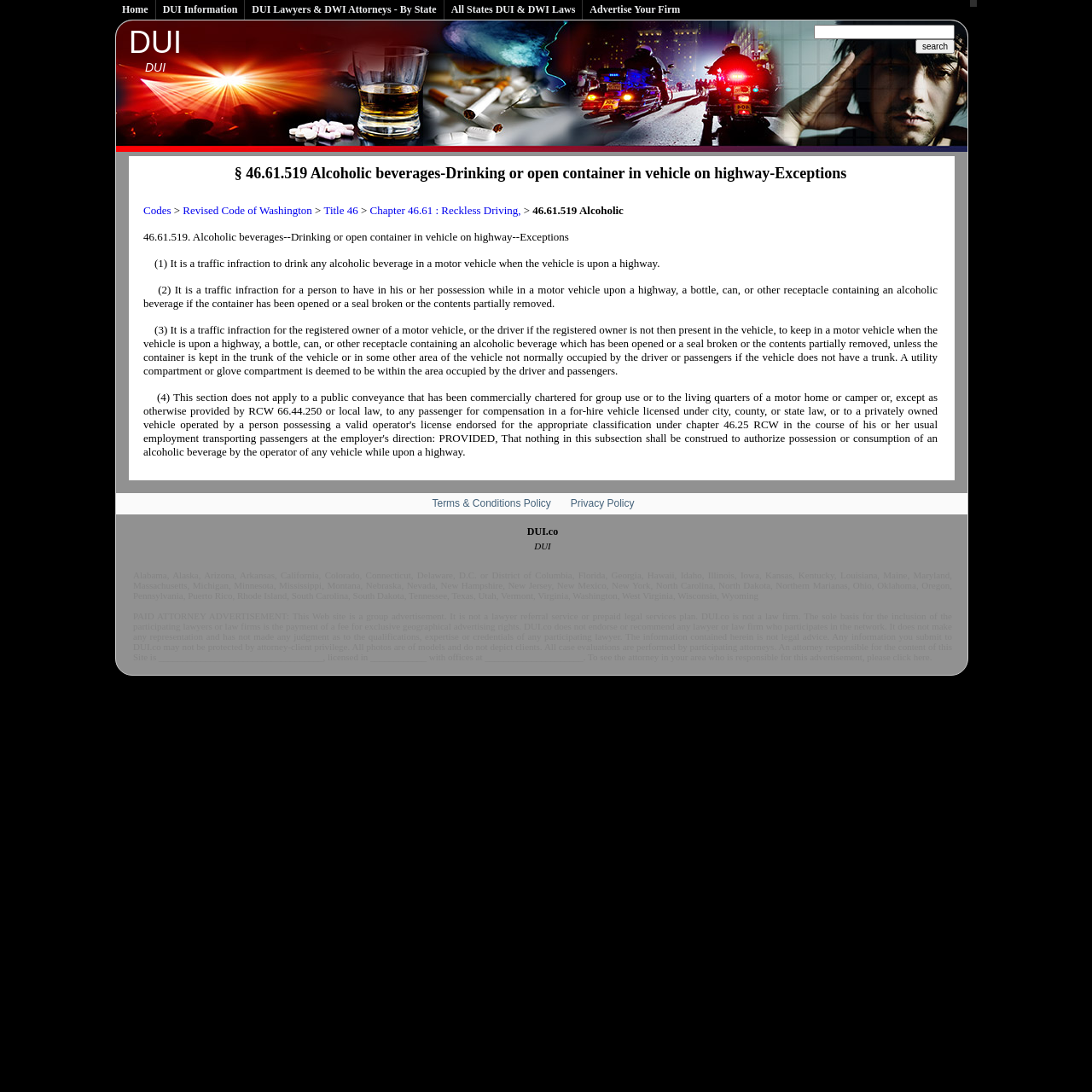How many states are listed on the webpage?
From the screenshot, supply a one-word or short-phrase answer.

50